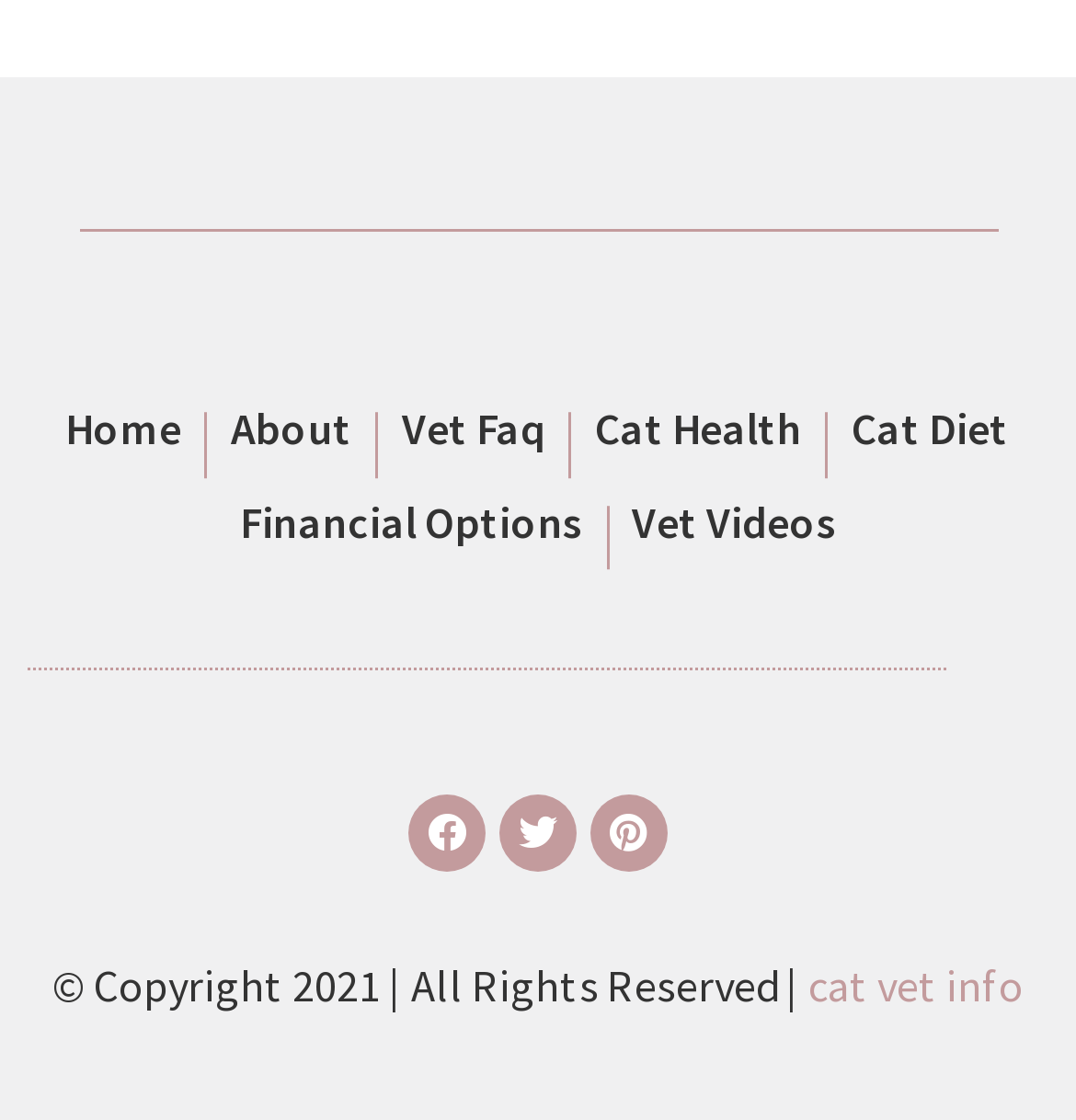Give a concise answer using one word or a phrase to the following question:
What is the copyright year mentioned at the bottom?

2021